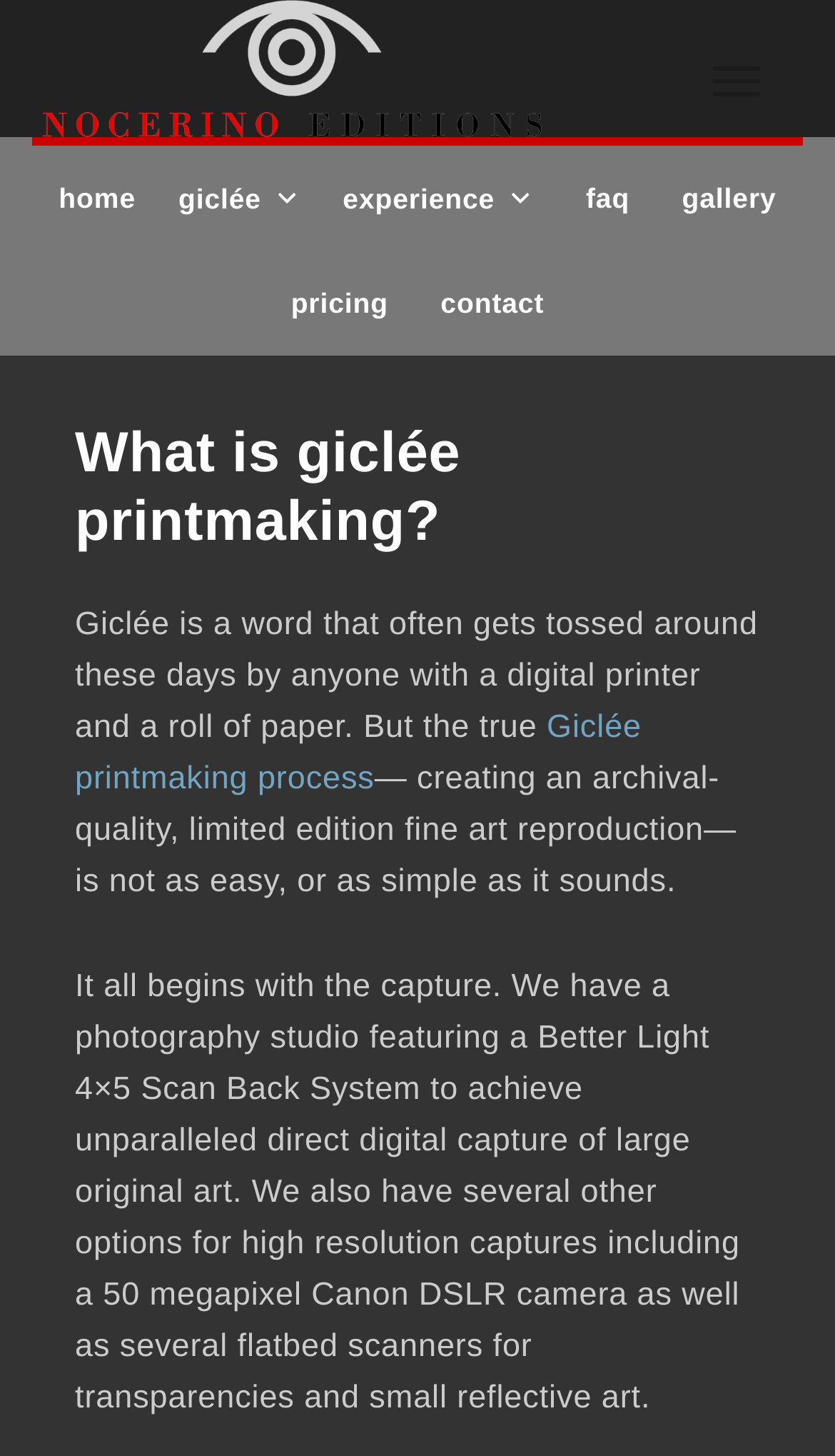Please specify the bounding box coordinates of the clickable section necessary to execute the following command: "read about giclée printmaking process".

[0.09, 0.487, 0.768, 0.547]